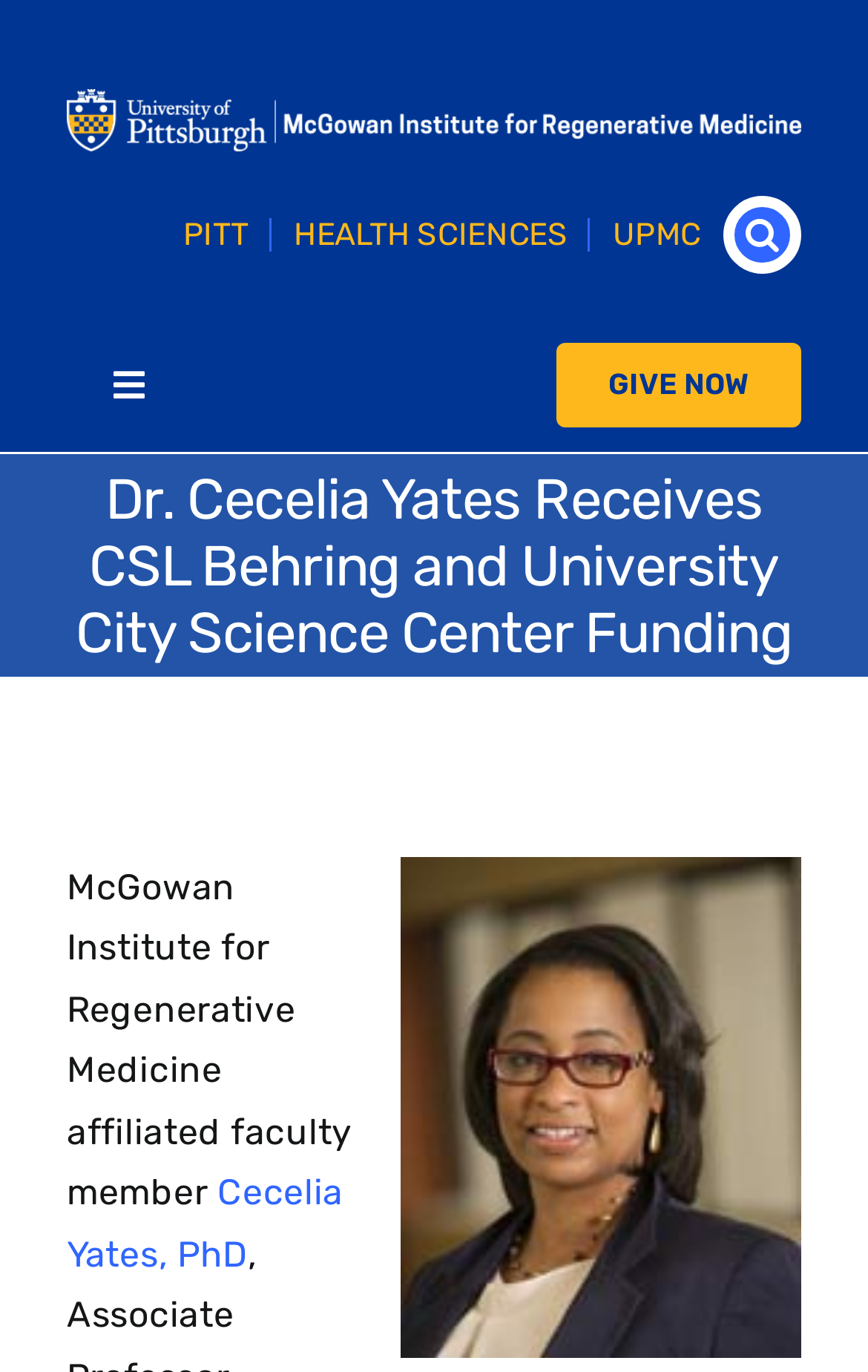Use a single word or phrase to answer the following:
What is the name of the faculty member?

Cecelia Yates